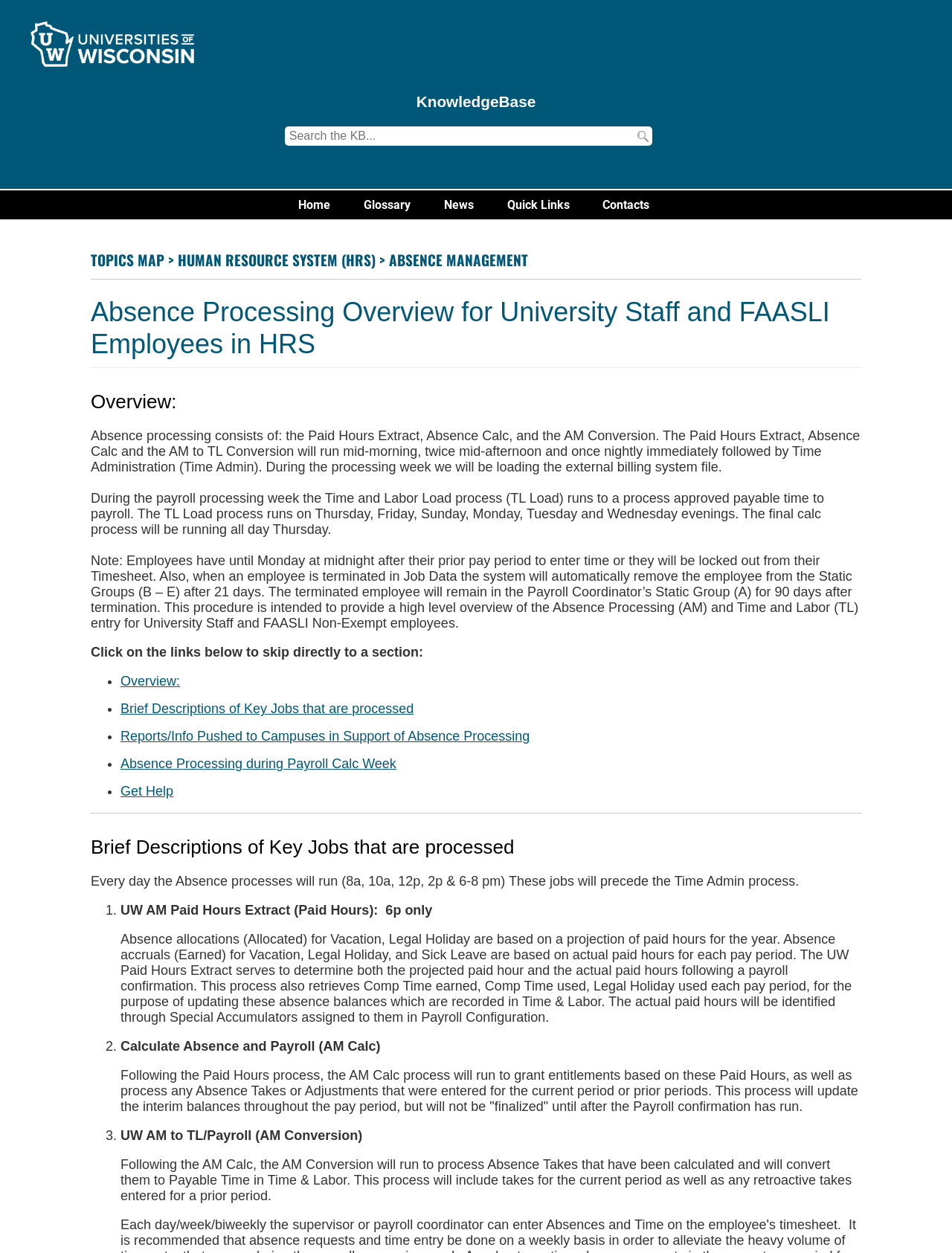Please give a one-word or short phrase response to the following question: 
How often does the Time and Labor Load process run?

Six times a week